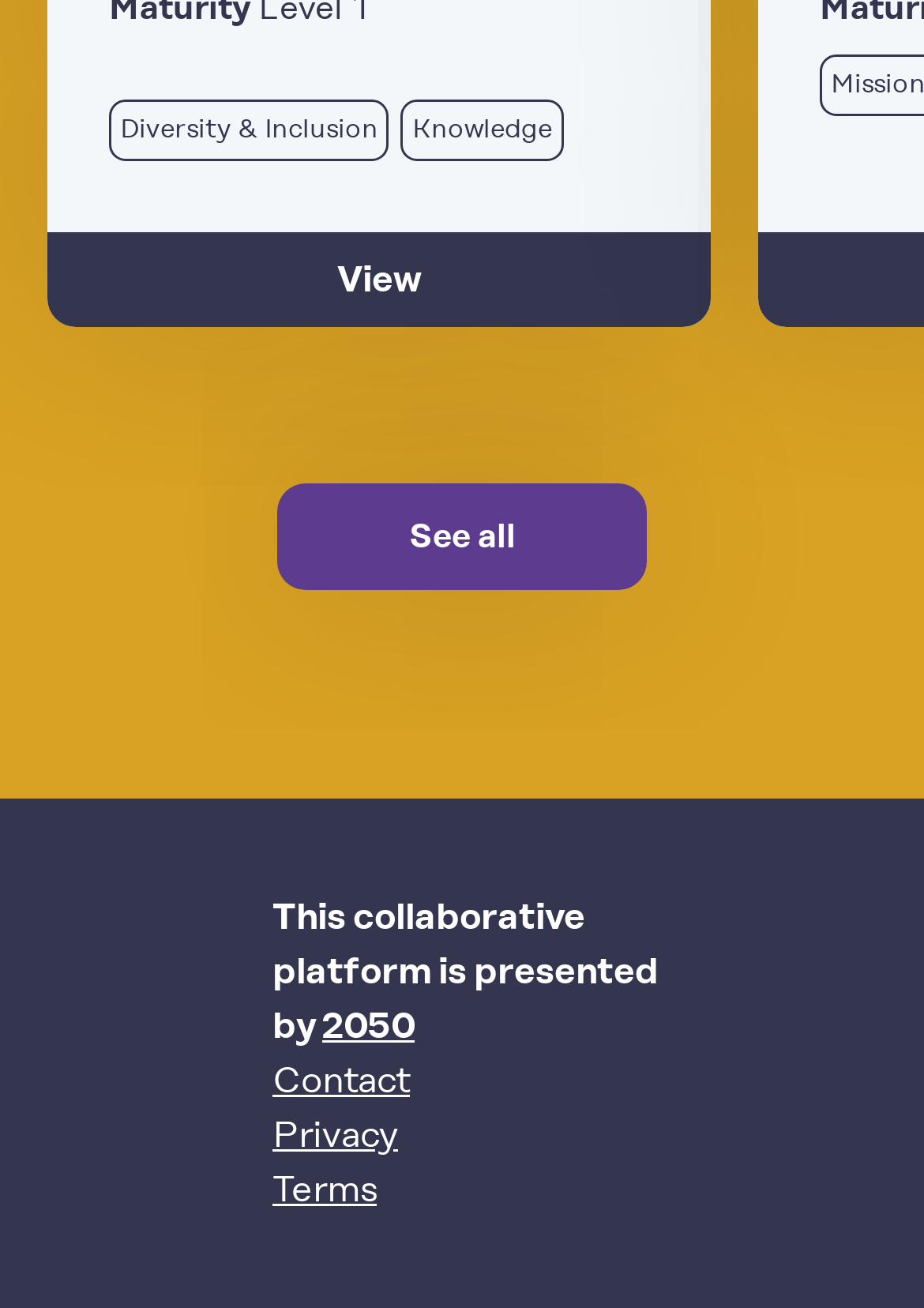What is the last link at the bottom?
Provide a short answer using one word or a brief phrase based on the image.

Terms